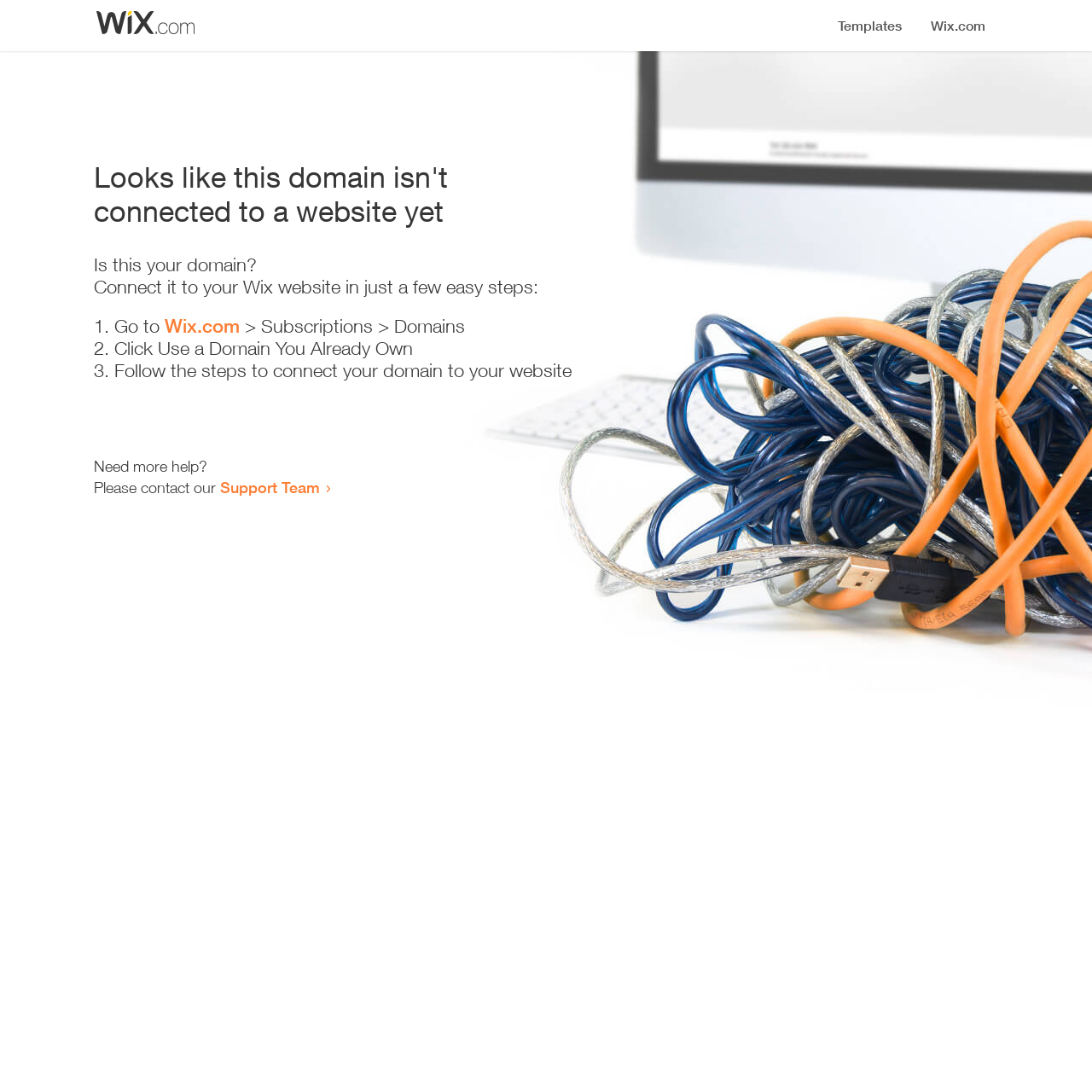Answer this question in one word or a short phrase: Where can I go to connect my domain?

Wix.com